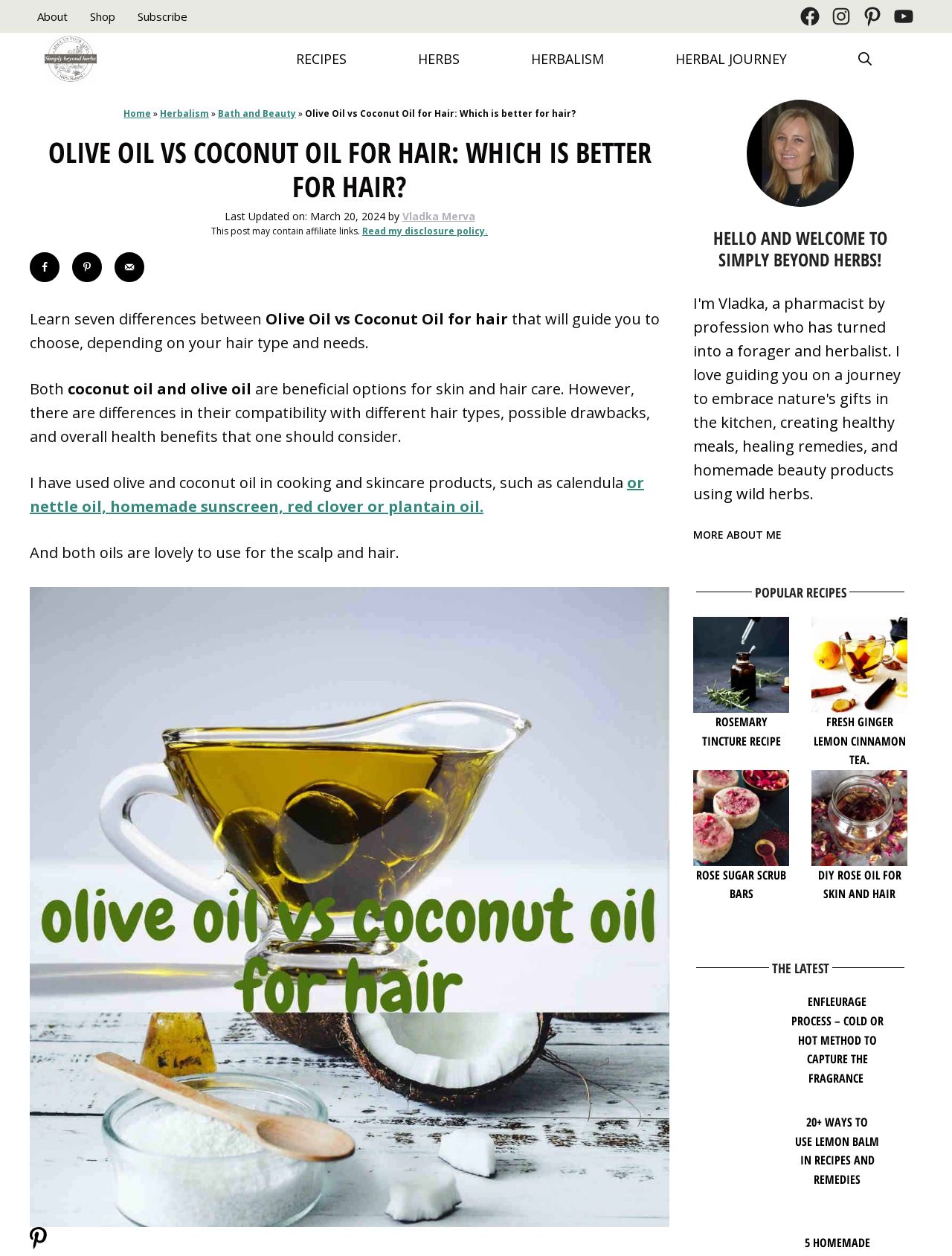Based on what you see in the screenshot, provide a thorough answer to this question: What is the author's name?

I found the author's name by looking at the link element with the text 'Vladka Merva', which is located near the top of the webpage.